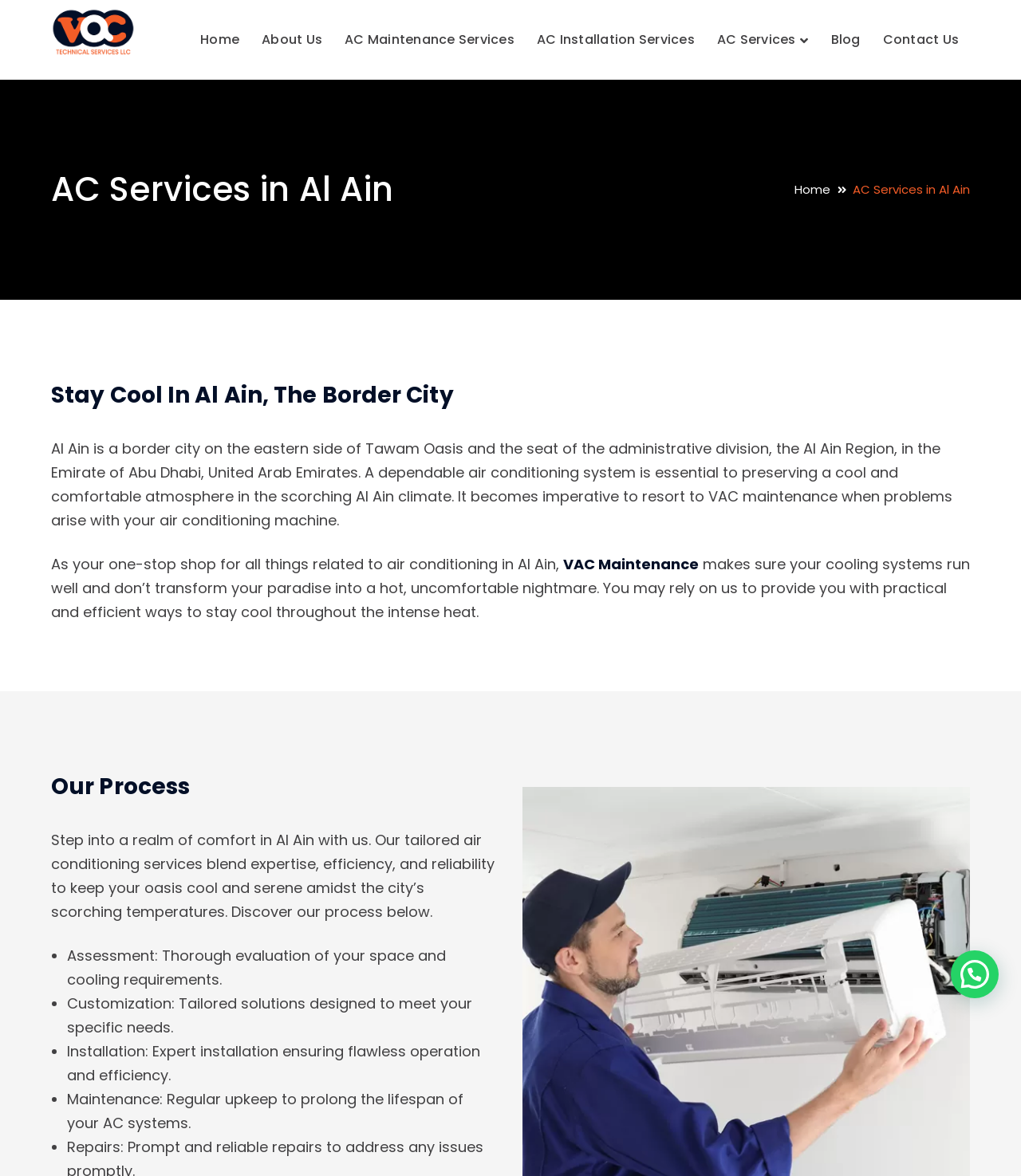Identify the bounding box coordinates of the clickable region necessary to fulfill the following instruction: "Click the 'HOME' link". The bounding box coordinates should be four float numbers between 0 and 1, i.e., [left, top, right, bottom].

None